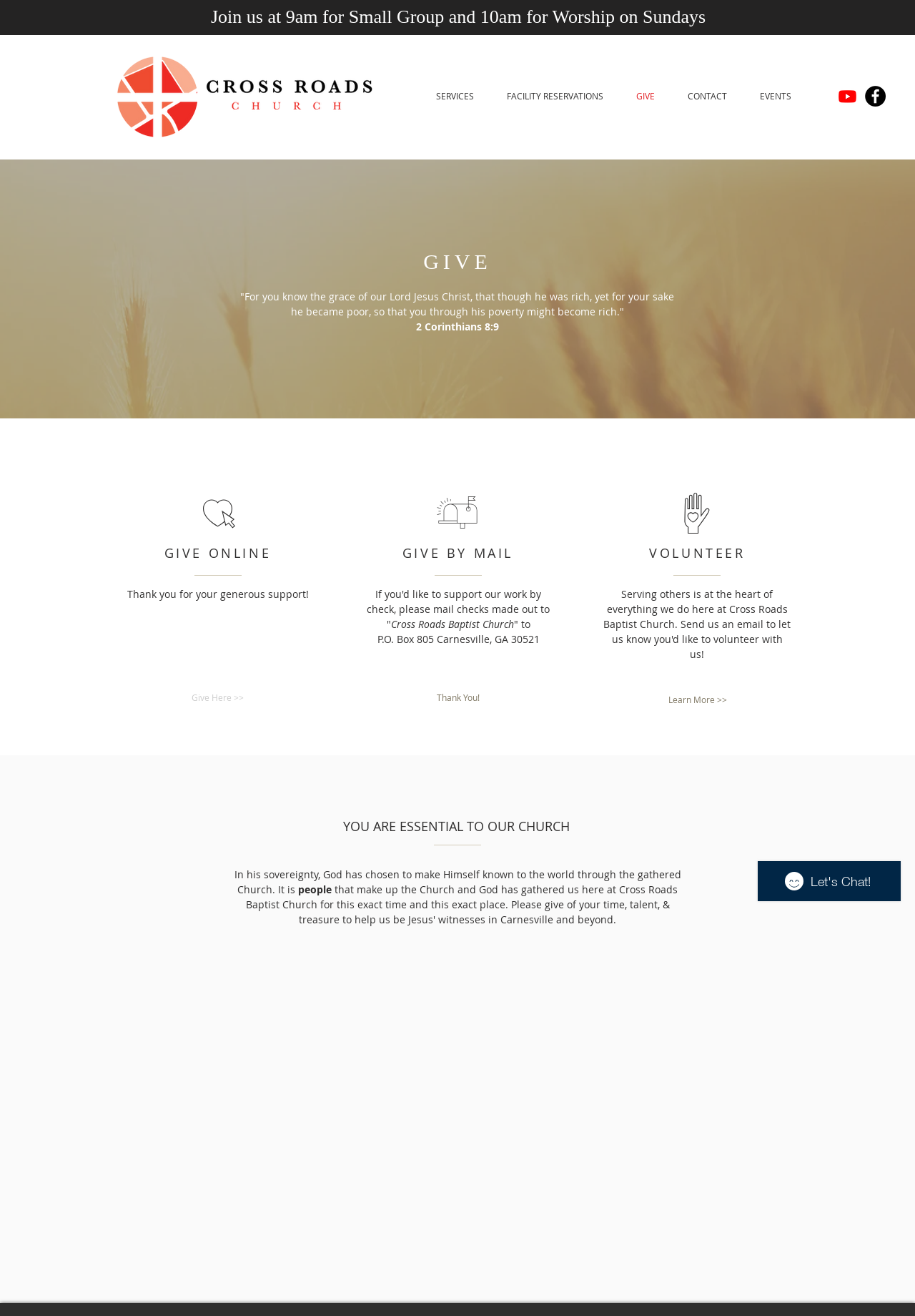Using the description: "Learn More >>", identify the bounding box of the corresponding UI element in the screenshot.

[0.716, 0.526, 0.808, 0.538]